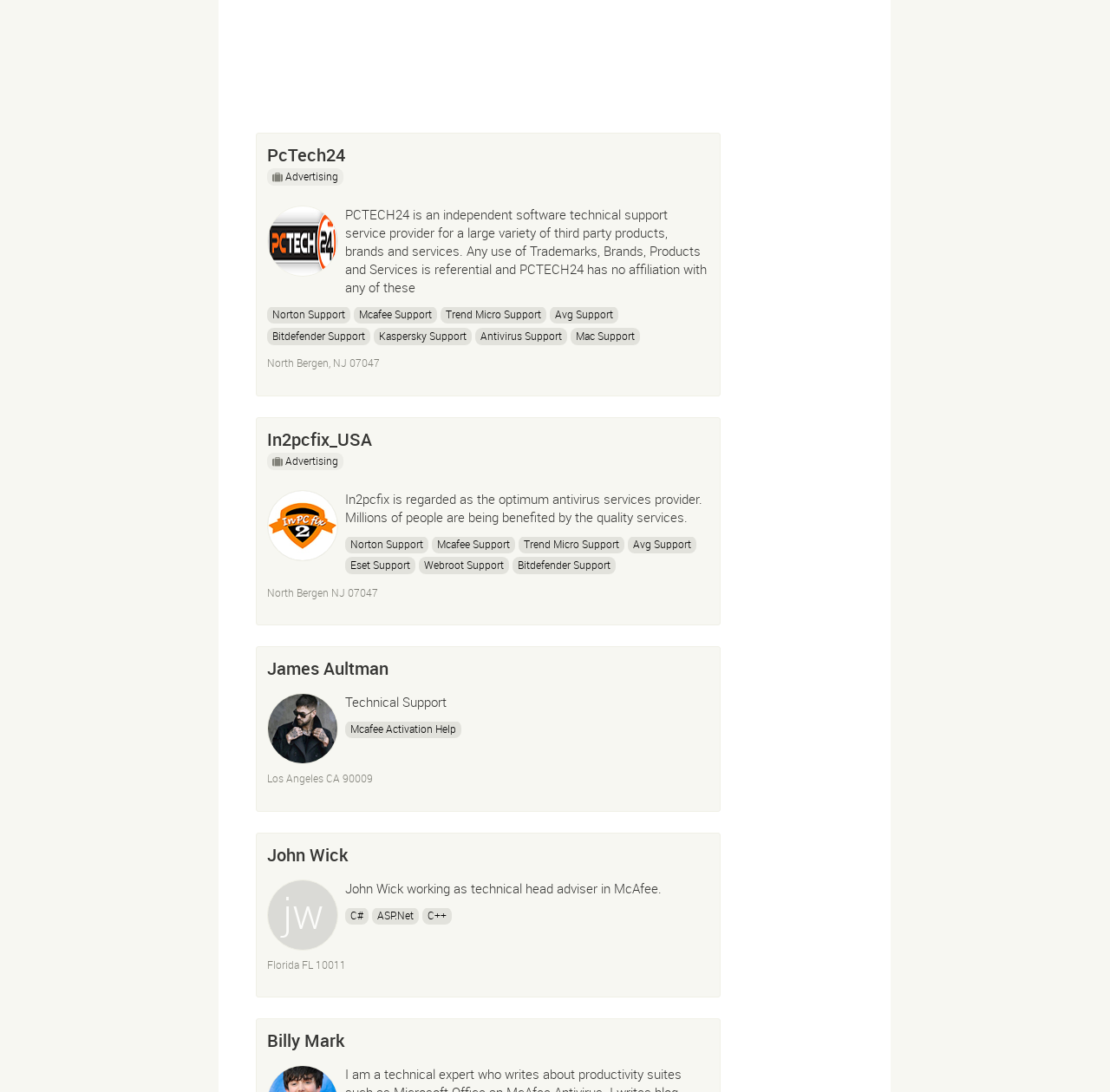Locate the bounding box coordinates of the clickable part needed for the task: "Check the '09/26/2018' time".

[0.584, 0.339, 0.636, 0.352]